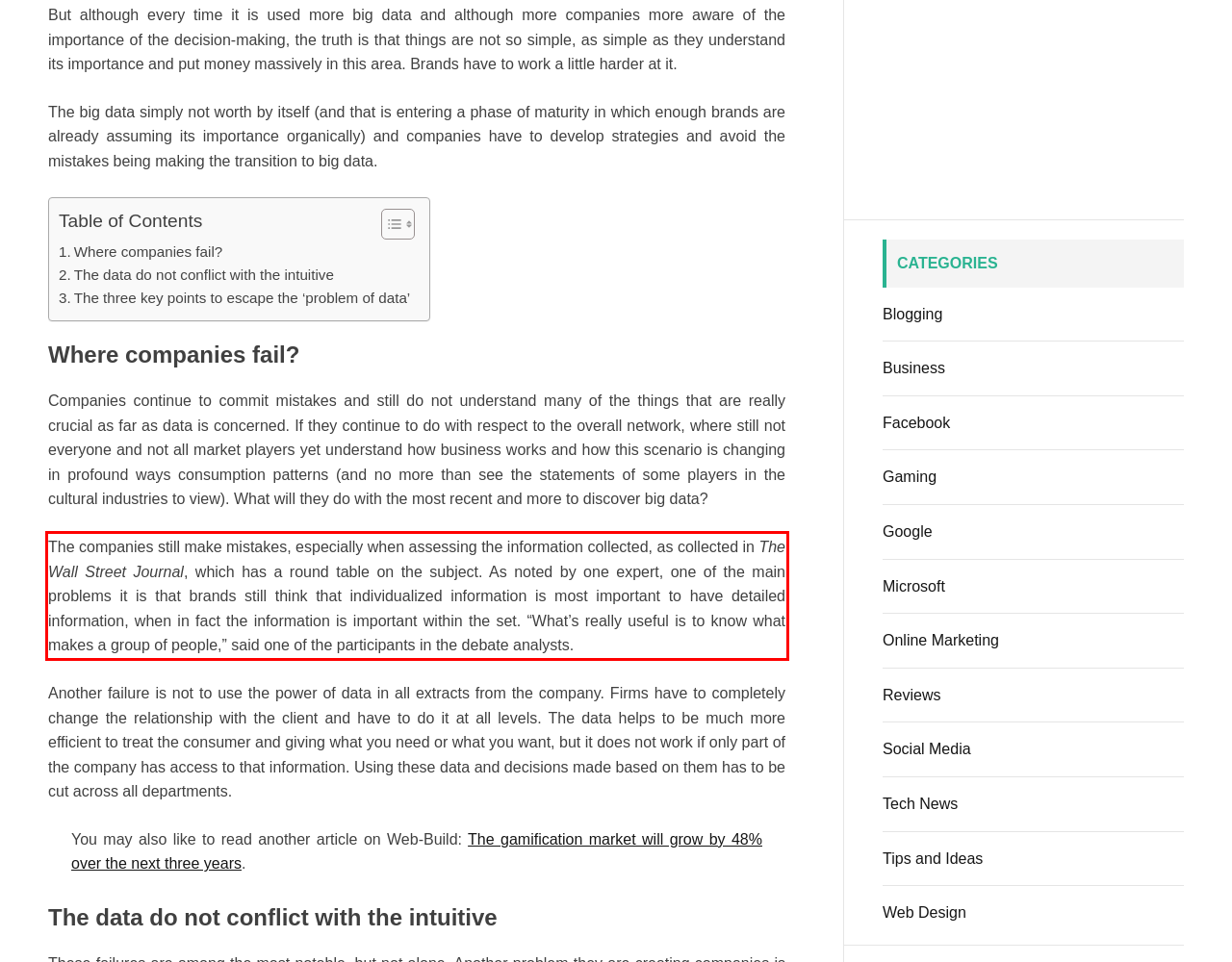You are given a webpage screenshot with a red bounding box around a UI element. Extract and generate the text inside this red bounding box.

The companies still make mistakes, especially when assessing the information collected, as collected in The Wall Street Journal, which has a round table on the subject. As noted by one expert, one of the main problems it is that brands still think that individualized information is most important to have detailed information, when in fact the information is important within the set. “What’s really useful is to know what makes a group of people,” said one of the participants in the debate analysts.